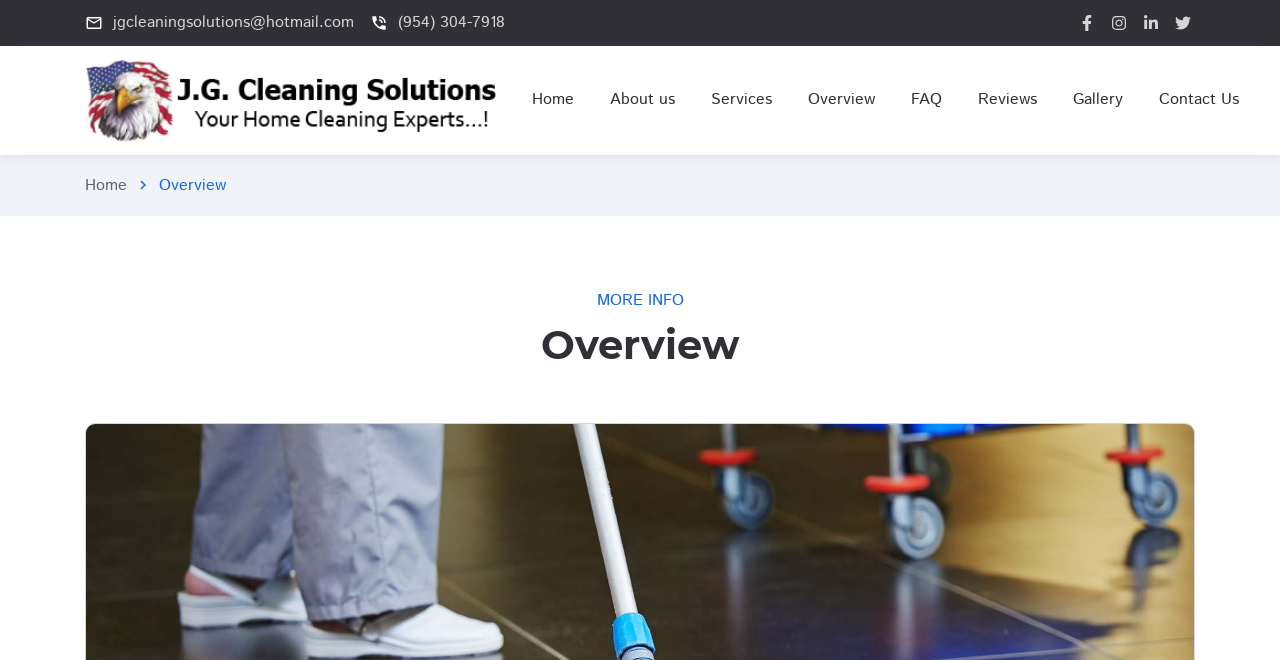Please provide a detailed answer to the question below based on the screenshot: 
What is the last service listed?

The last service listed can be found in the navigation menu, which is a series of links below the company logo, and the last link is 'Contact Us'.